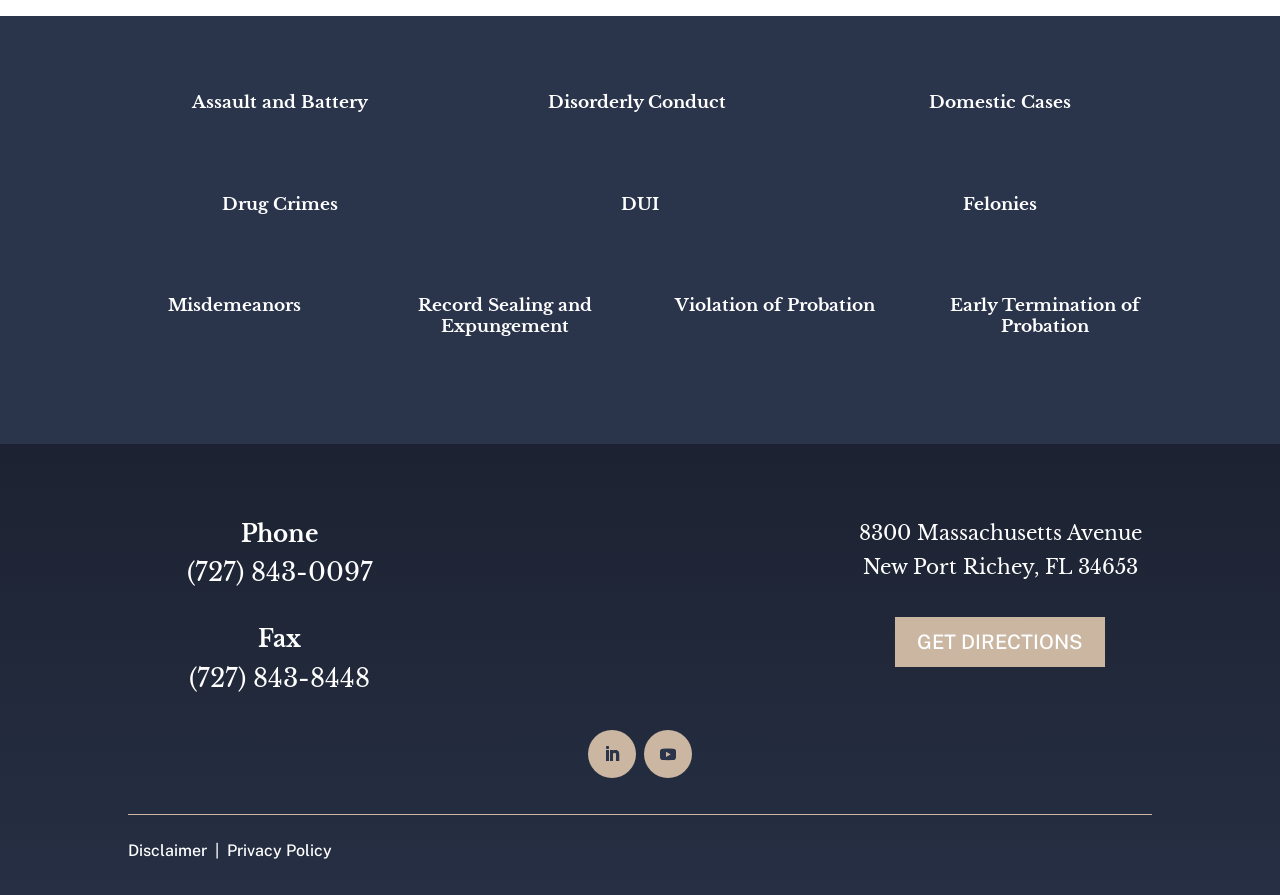What is the phone number of this law firm?
Please give a detailed and elaborate answer to the question based on the image.

The phone number is listed on the webpage, specifically under the 'Phone' heading, as '(727) 843-0097'.